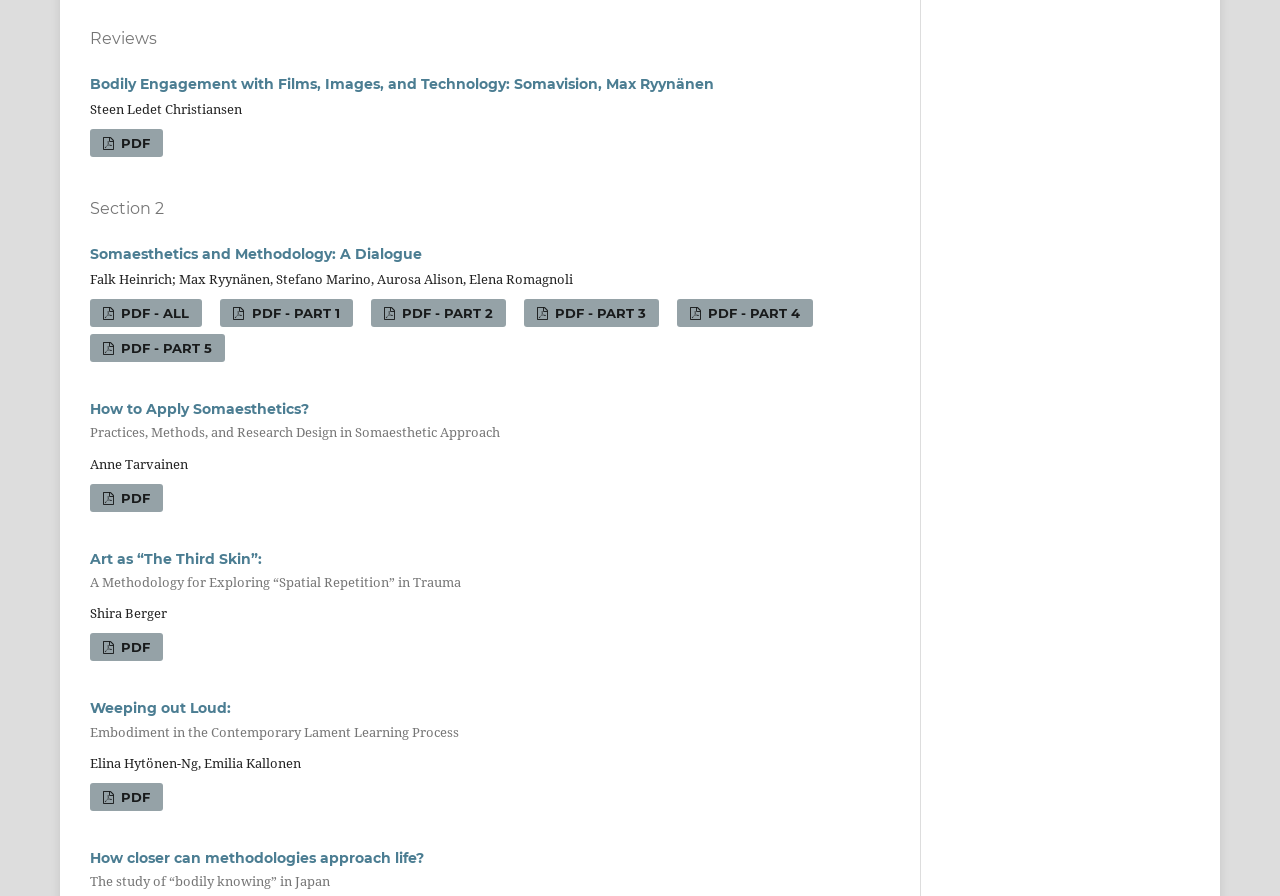Give the bounding box coordinates for the element described by: "Continue Reading →".

None